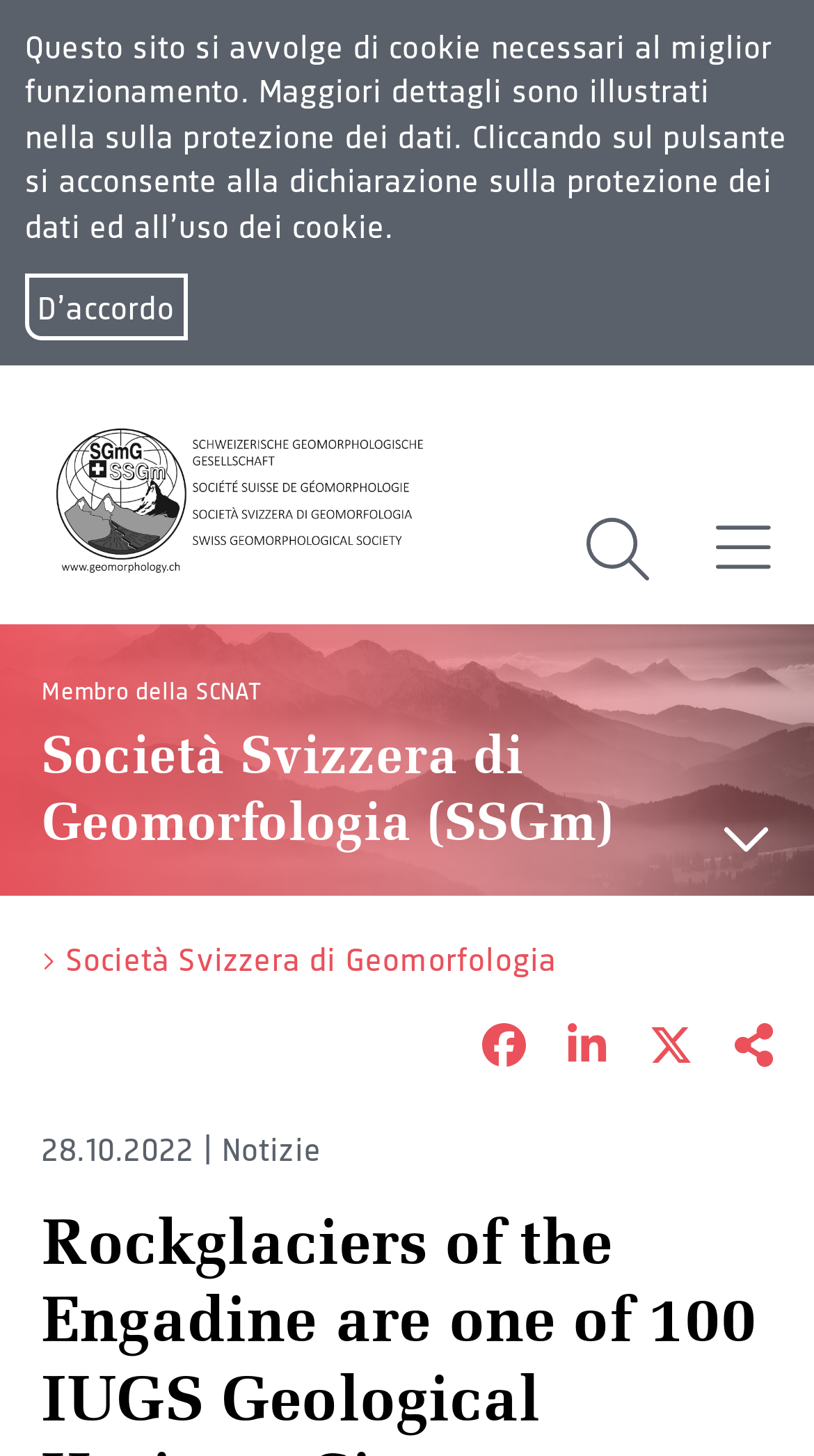Give a concise answer of one word or phrase to the question: 
What is the text of the first link on the webpage?

protezione dei dati